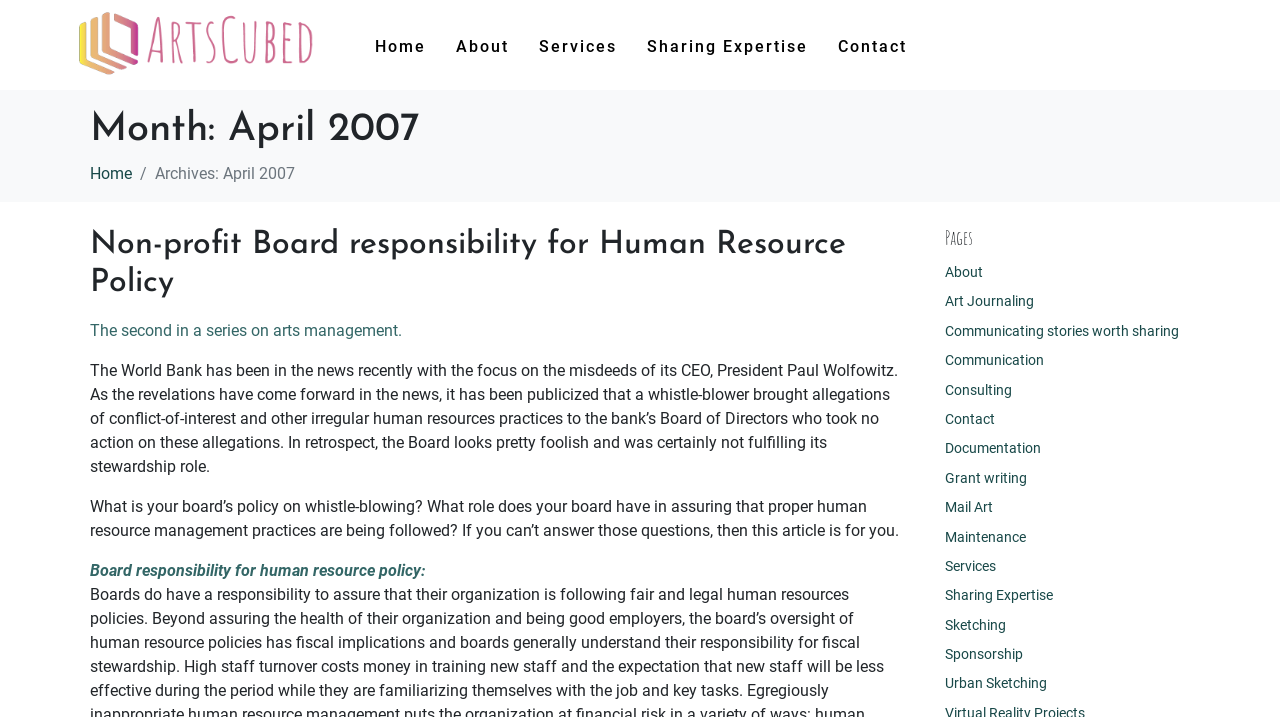Identify the bounding box of the HTML element described as: "Home".

None